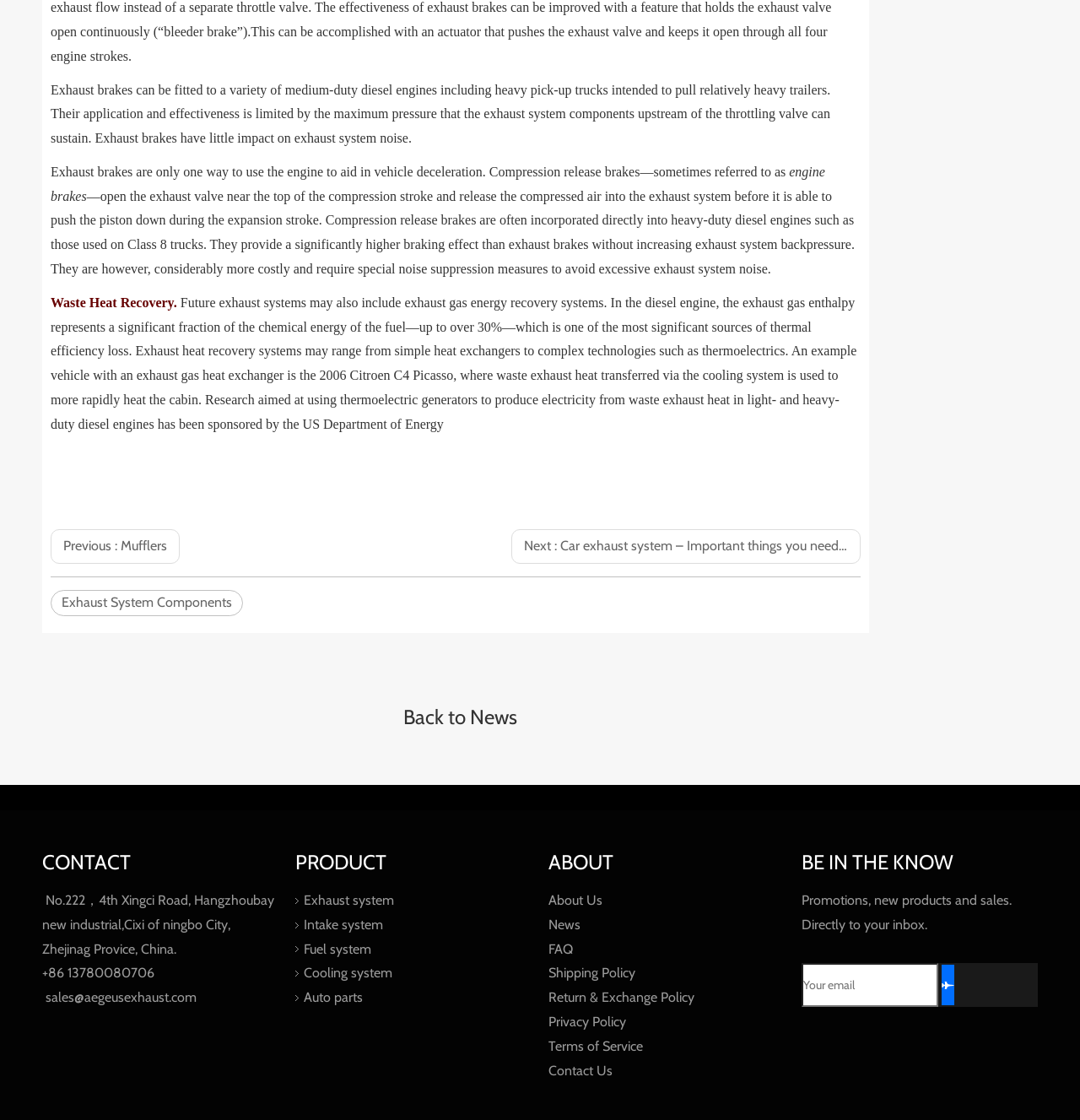What is the purpose of the 'BE IN THE KNOW' section?
Please provide a comprehensive answer based on the contents of the image.

The 'BE IN THE KNOW' section allows users to subscribe to receive promotions, new products, and sales directly to their inbox by entering their email address and clicking the 'Subscribe' button.